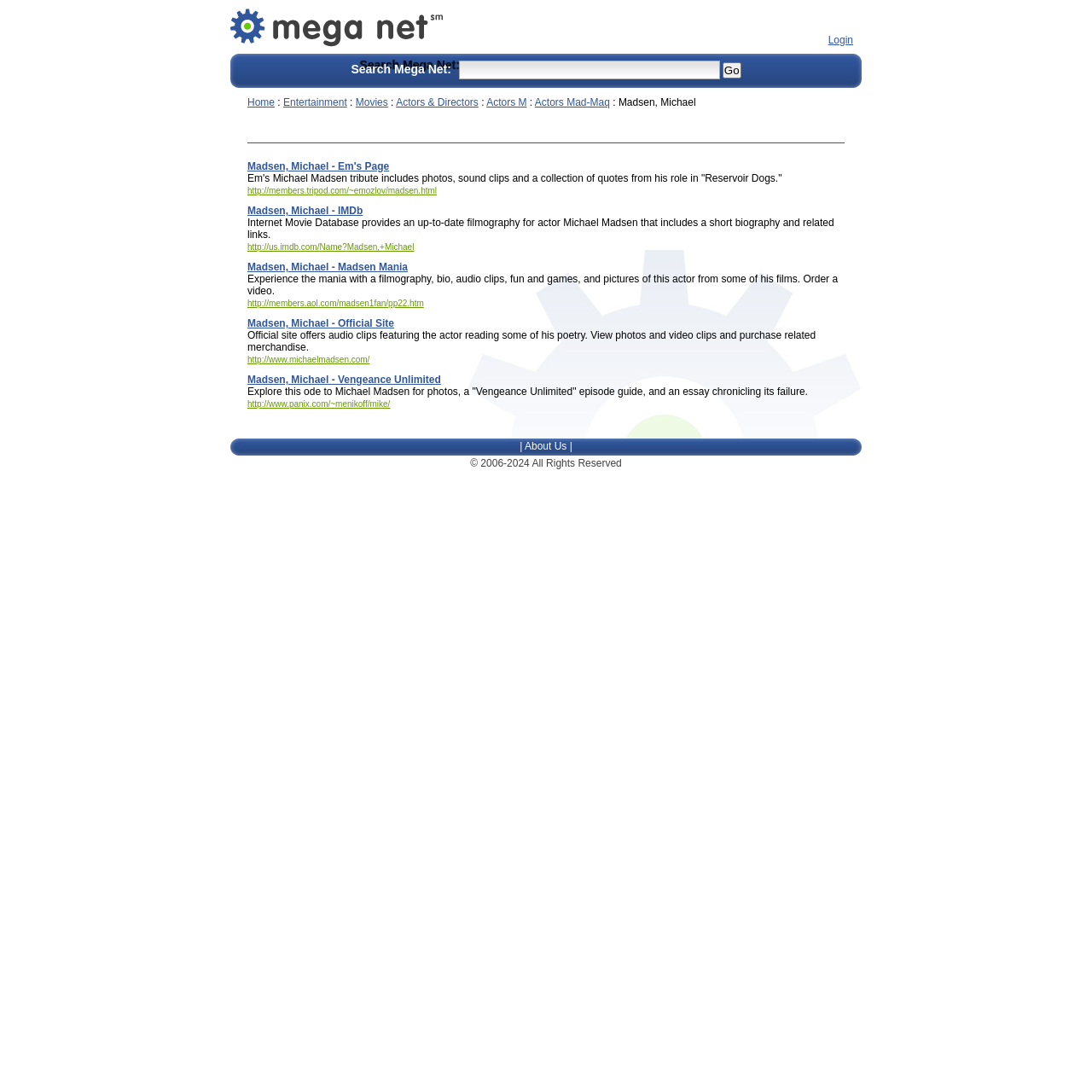Determine the bounding box coordinates for the HTML element mentioned in the following description: "Actors & Directors". The coordinates should be a list of four floats ranging from 0 to 1, represented as [left, top, right, bottom].

[0.363, 0.088, 0.438, 0.099]